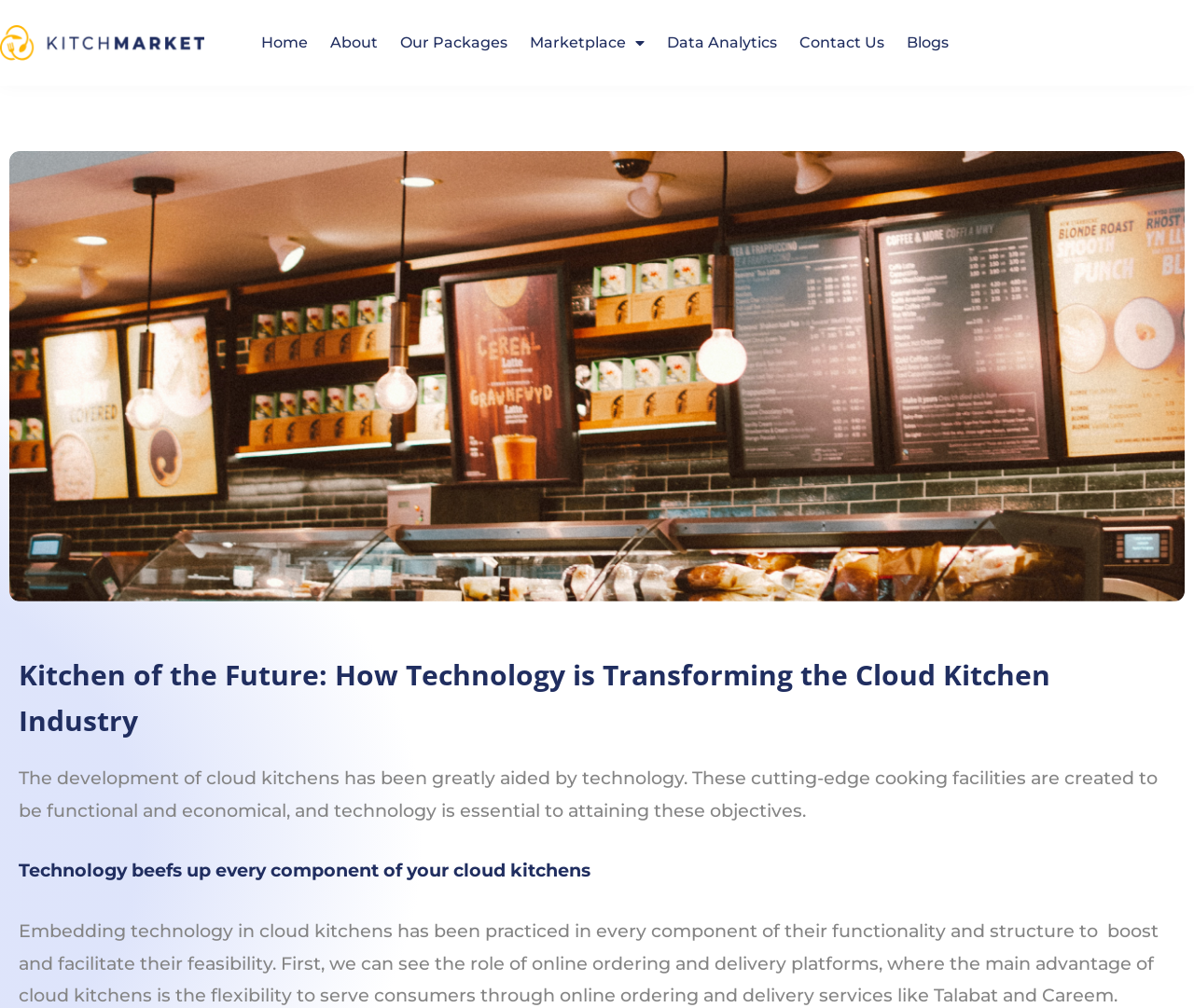What is the second section of the webpage about? Analyze the screenshot and reply with just one word or a short phrase.

Technology in cloud kitchens